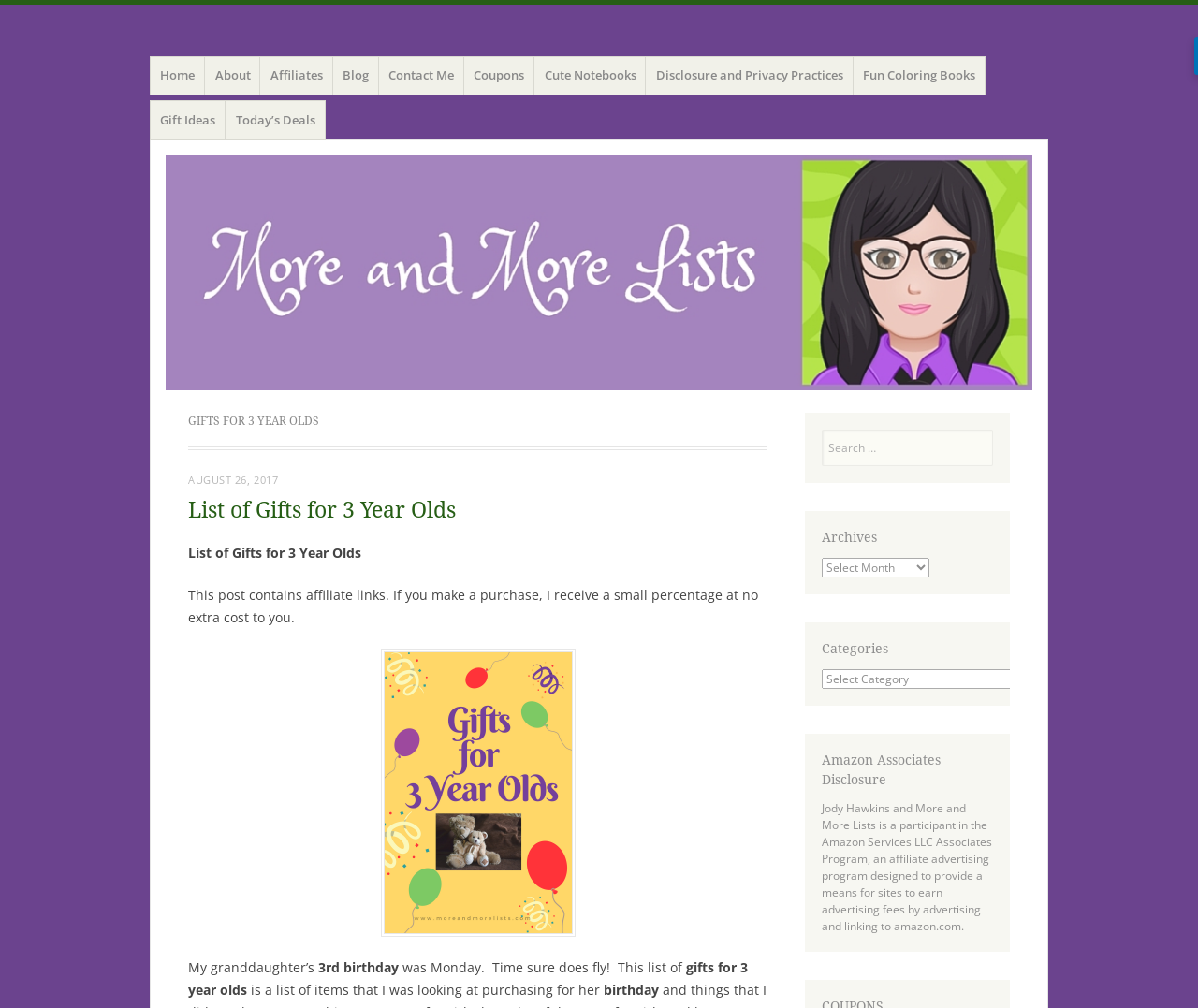Respond to the question below with a concise word or phrase:
What type of content is available on this website?

Lists and blog posts